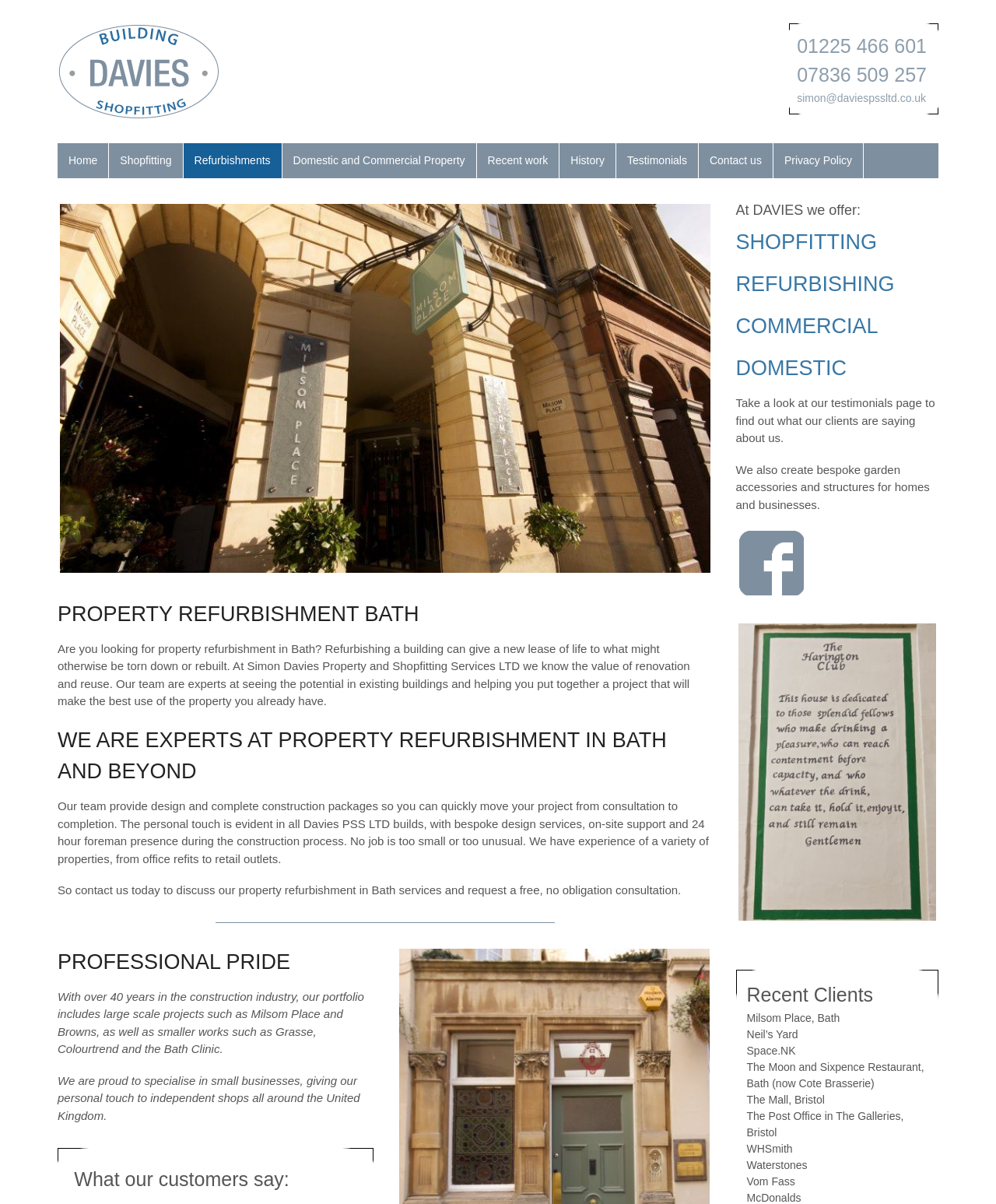What is the company's expertise in?
Using the information from the image, provide a comprehensive answer to the question.

I inferred this by reading the static text element with the text 'Refurbishing a building can give a new lease of life to what might otherwise be torn down or rebuilt. At Simon Davies Property and Shopfitting Services LTD we know the value of renovation and reuse.' This suggests that the company has expertise in renovation and reuse.